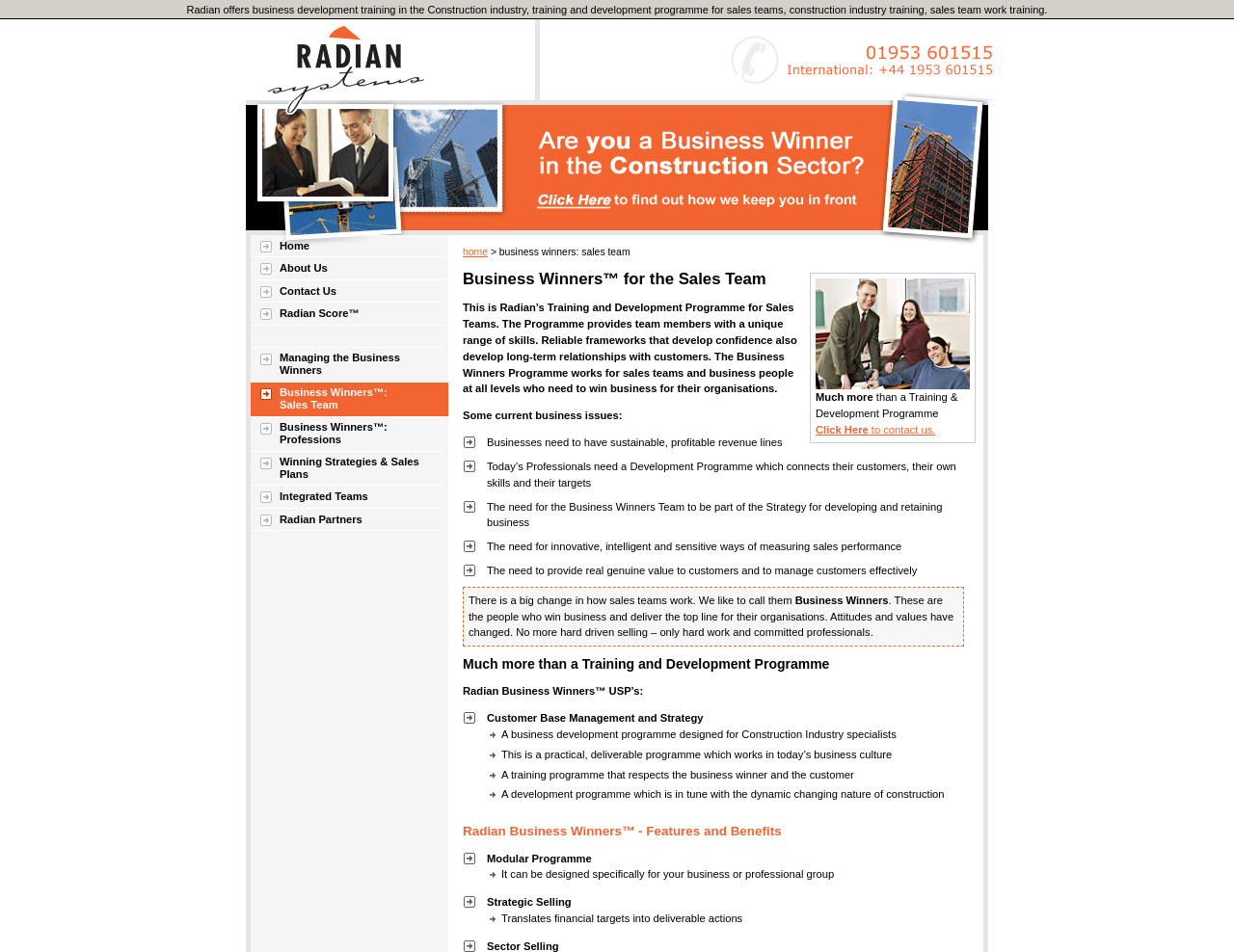Please locate the bounding box coordinates of the element's region that needs to be clicked to follow the instruction: "Click the link to contact us". The bounding box coordinates should be provided as four float numbers between 0 and 1, i.e., [left, top, right, bottom].

[0.661, 0.445, 0.758, 0.457]